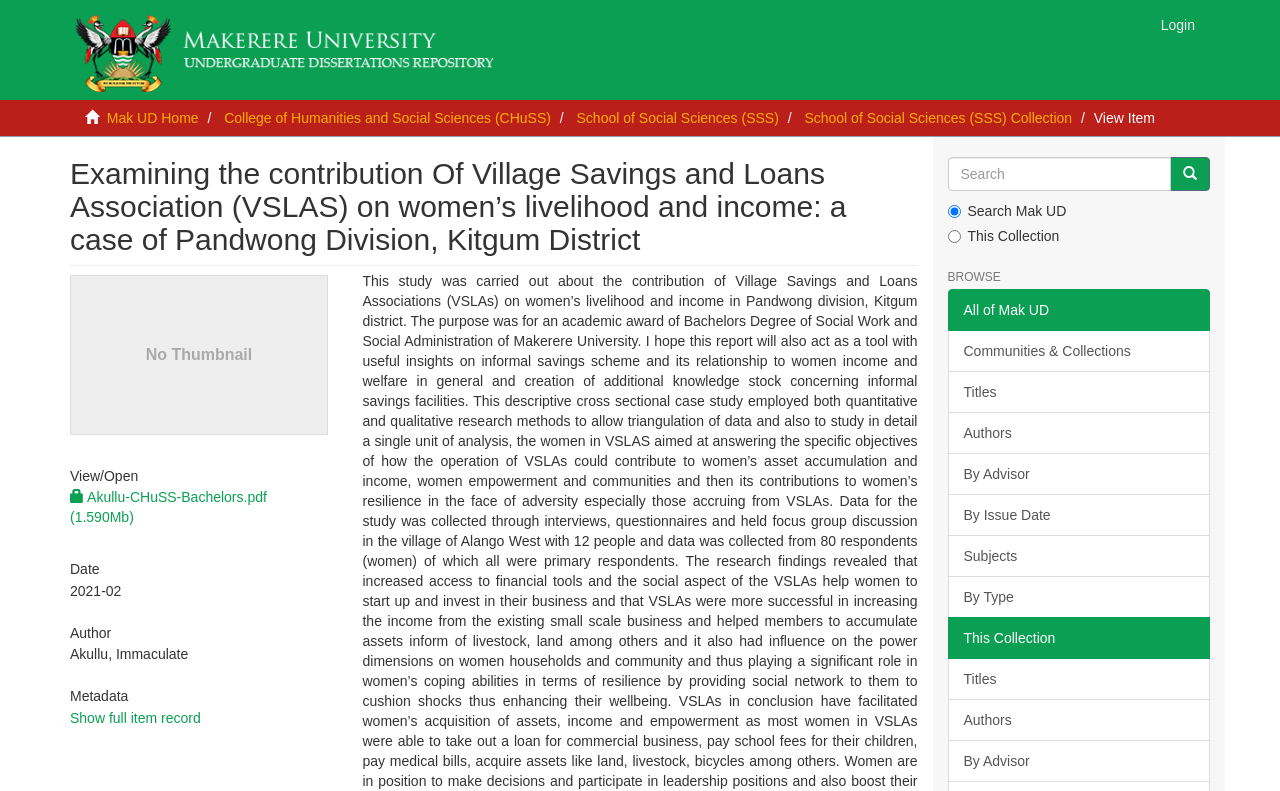Illustrate the webpage with a detailed description.

The webpage appears to be a academic paper or research article webpage. At the top, there is a title "Examining the contribution Of Village Savings and Loans Association (VSLAS) on women’s livelihood and income: a case of Pandwong Division, Kitgum District" which is also the main heading of the page. Below the title, there is a small image and a link to "Login" at the top right corner.

On the top left, there are several links to different sections of the website, including "Mak UD Home", "College of Humanities and Social Sciences (CHuSS)", "School of Social Sciences (SSS)", and "School of Social Sciences (SSS) Collection". 

Below these links, there is a section with a heading "Examining the contribution Of Village Savings and Loans Association (VSLAS) on women’s livelihood and income: a case of Pandwong Division, Kitgum District" which is the same as the title. This section contains an image, a heading "View/ Open", a link to a PDF file "Akullu-CHuSS-Bachelors.pdf", and some metadata including date, author, and a link to "Show full item record".

To the right of this section, there is a search box with a button "Go" and two radio buttons to select the search scope. Below the search box, there is a heading "BROWSE" and several links to browse different categories, including "Communities & Collections", "Titles", "Authors", "By Advisor", "By Issue Date", "Subjects", and "By Type". 

There are a total of 7 images on the page, including the small image at the top and the image in the main section. There are also several links and buttons scattered throughout the page.